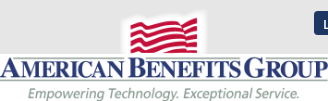Utilize the information from the image to answer the question in detail:
What is the shape of the graphic above the company name?

The stylized graphic above the company name is reminiscent of an American flag, featuring red and white stripes that symbolize patriotism and national service.